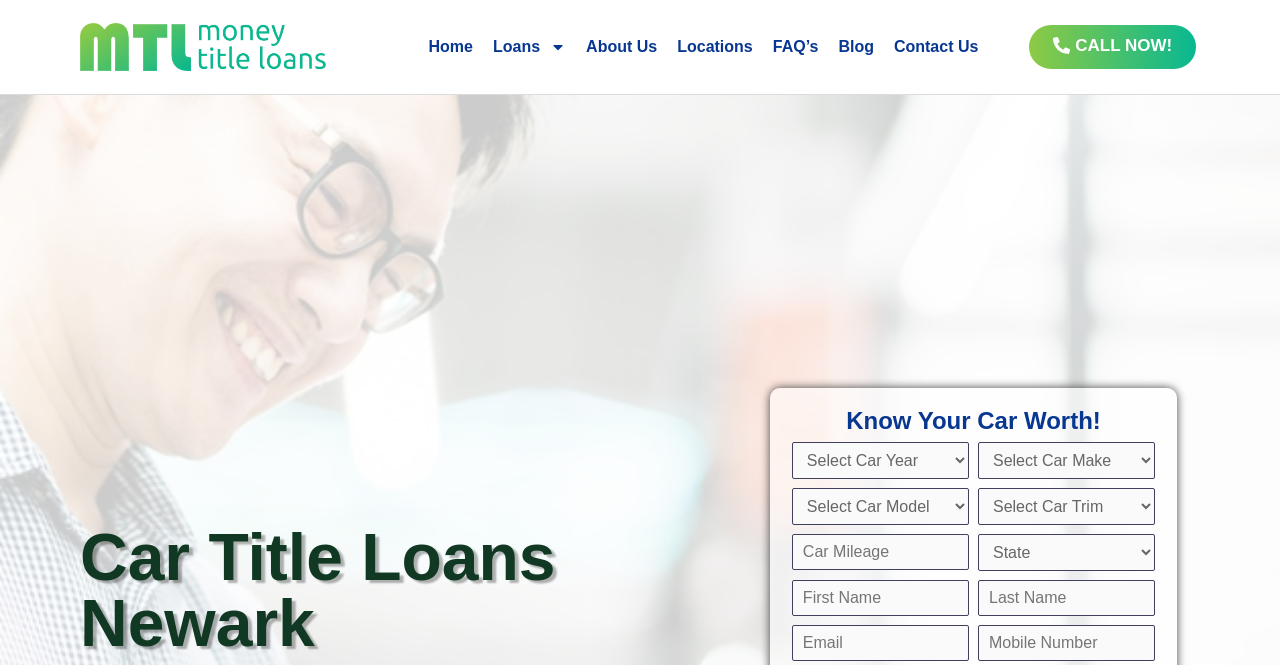Please identify the bounding box coordinates of the clickable element to fulfill the following instruction: "Click the CALL NOW! button". The coordinates should be four float numbers between 0 and 1, i.e., [left, top, right, bottom].

[0.804, 0.038, 0.935, 0.104]